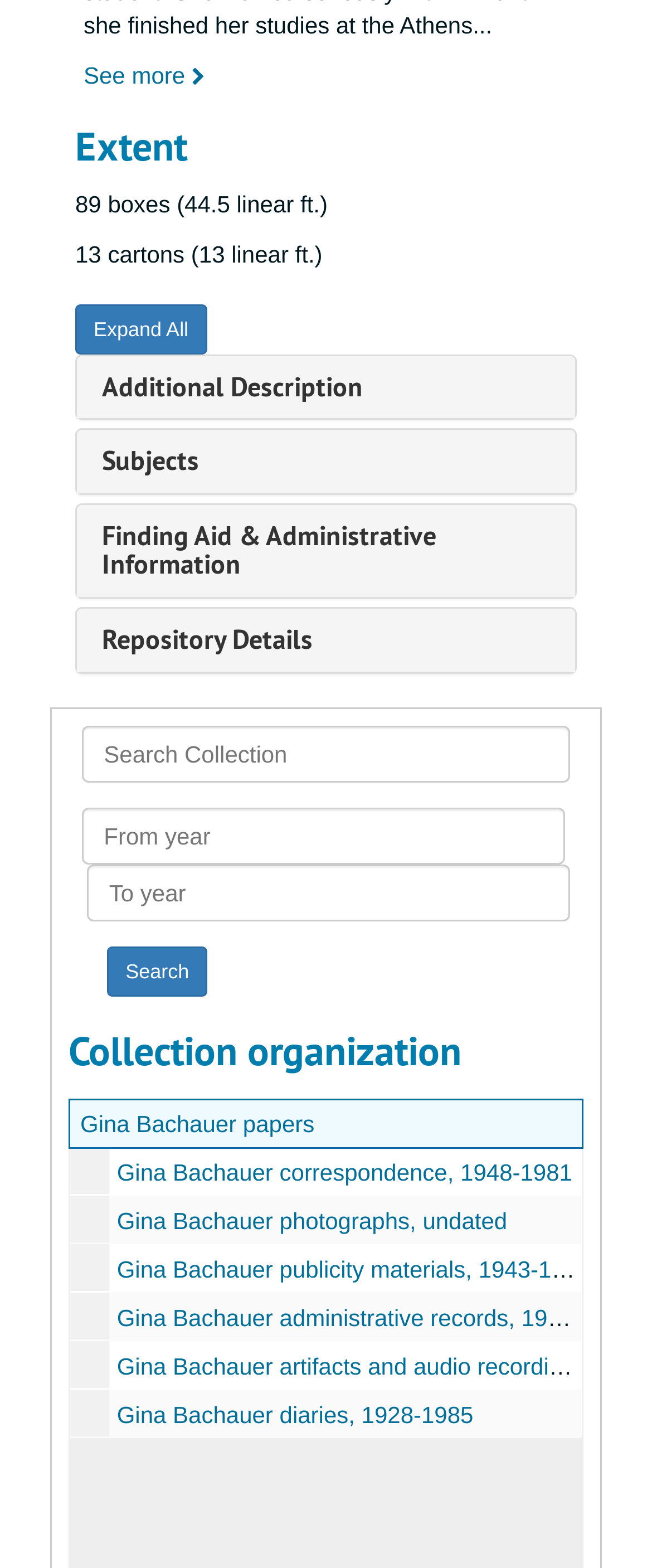Please specify the bounding box coordinates for the clickable region that will help you carry out the instruction: "Expand all sections".

[0.115, 0.194, 0.317, 0.226]